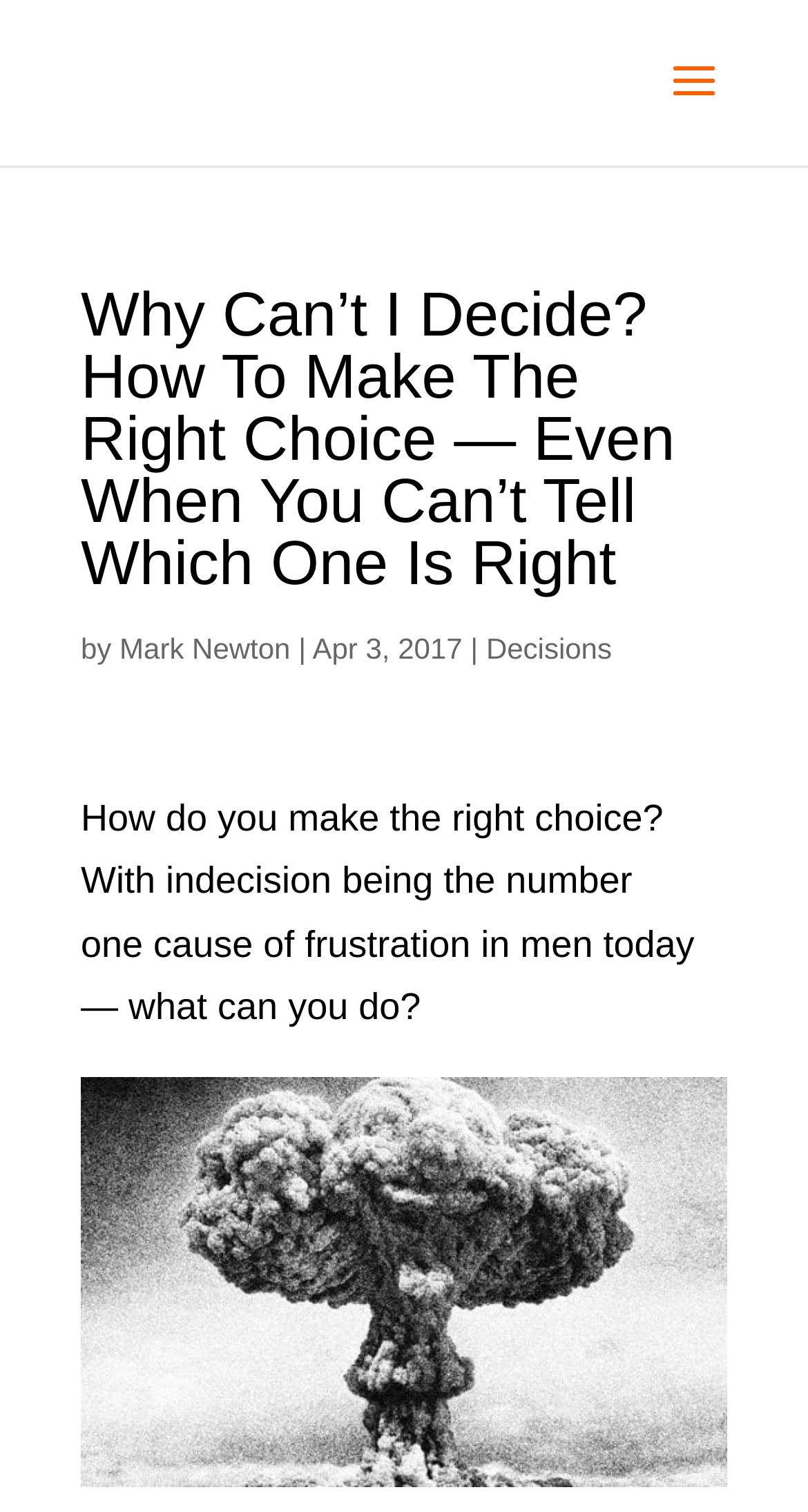Please answer the following question using a single word or phrase: What is the image about?

Right choice